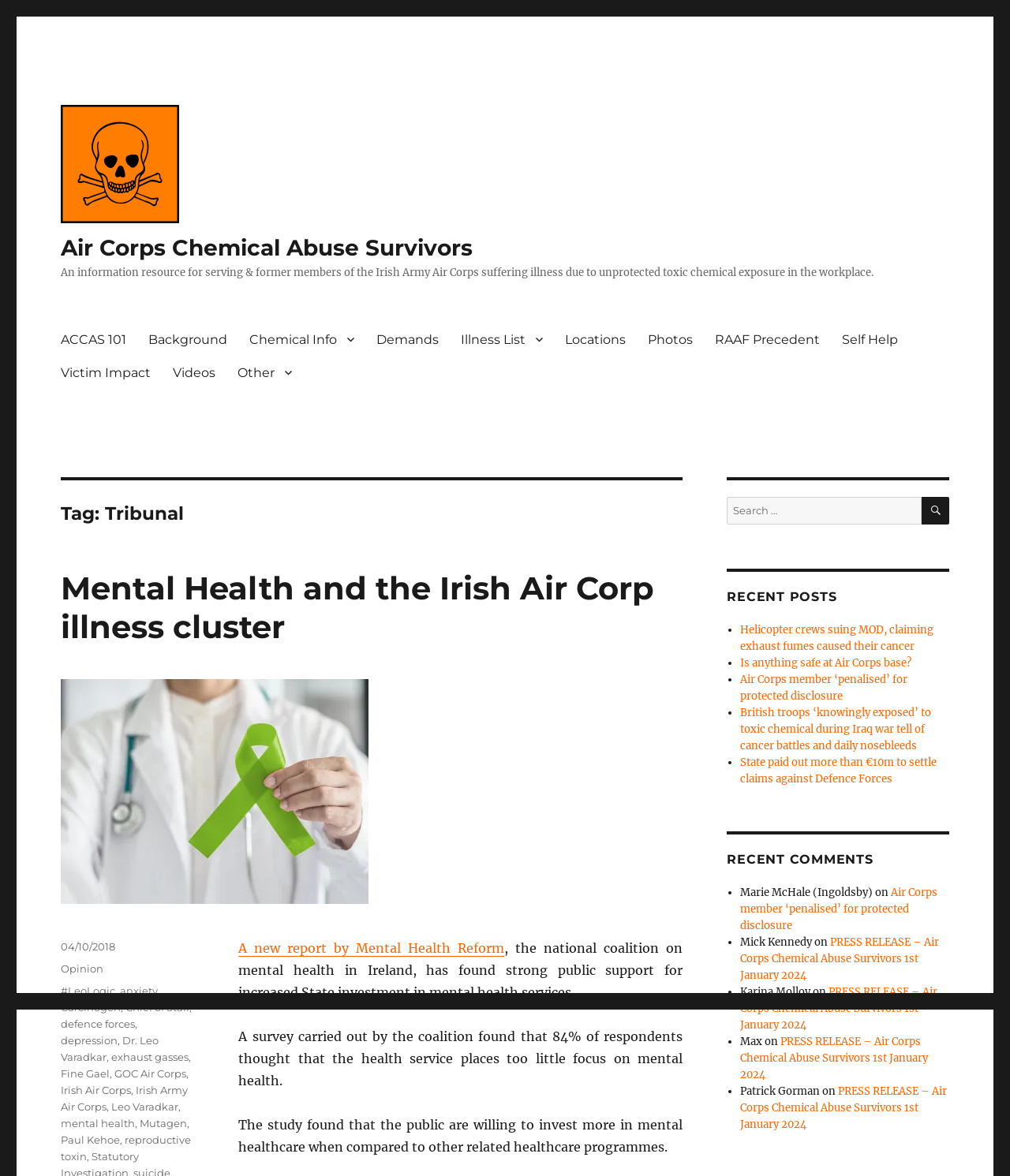Show the bounding box coordinates for the HTML element as described: "Self Help".

[0.823, 0.274, 0.9, 0.302]